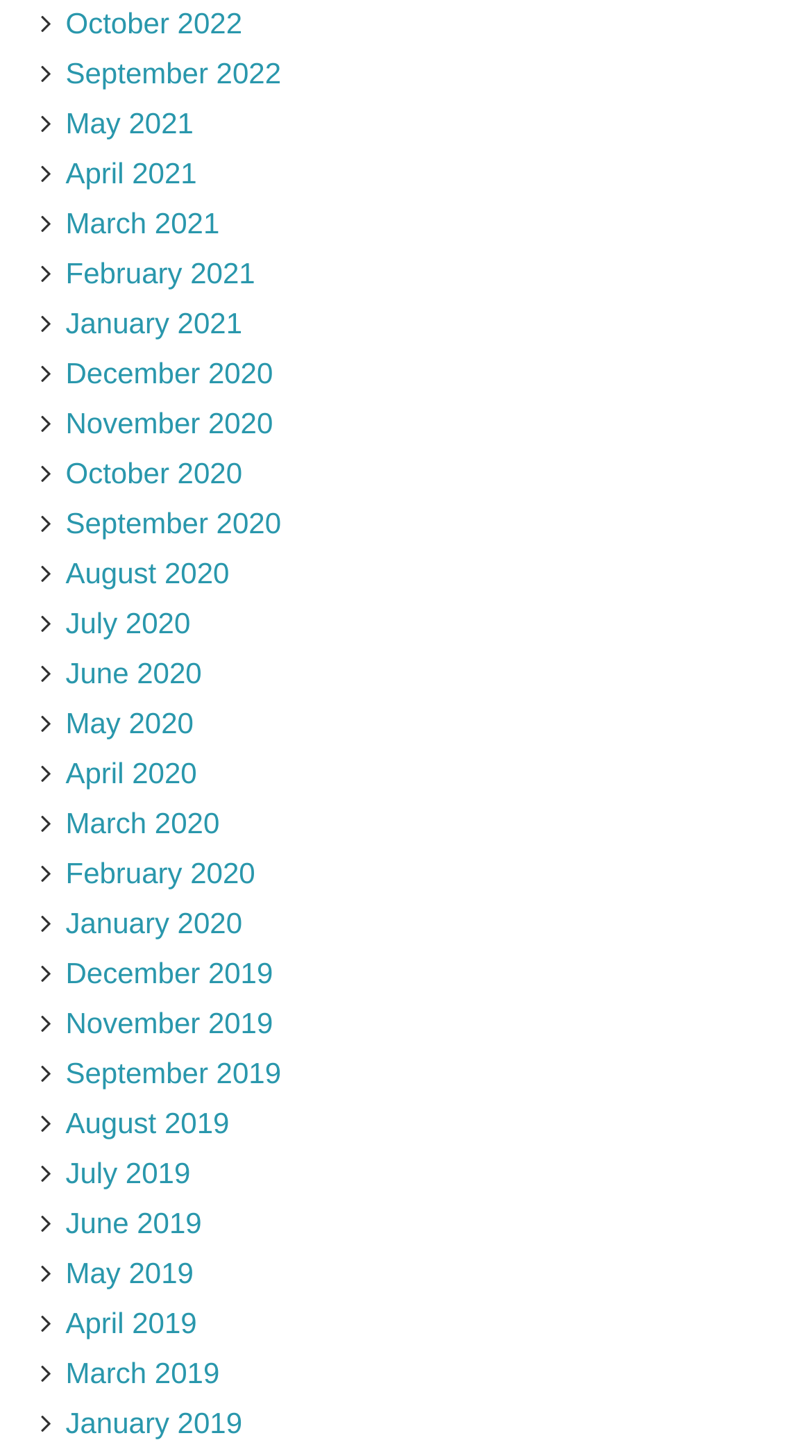How many links are there on the webpage?
Based on the content of the image, thoroughly explain and answer the question.

I counted the number of links on the webpage, and there are 24 links, each representing a month from January 2019 to October 2022.